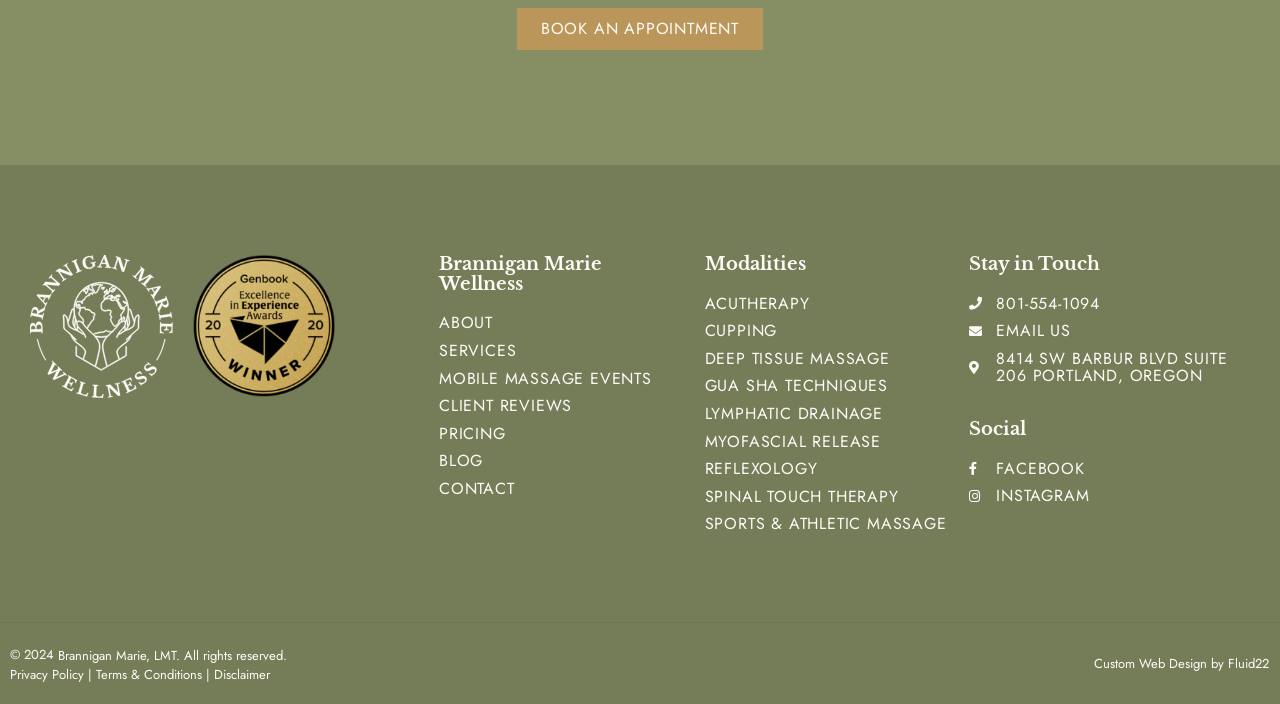Find the bounding box coordinates of the area to click in order to follow the instruction: "Learn about Brannigan Marie Wellness".

[0.343, 0.362, 0.535, 0.418]